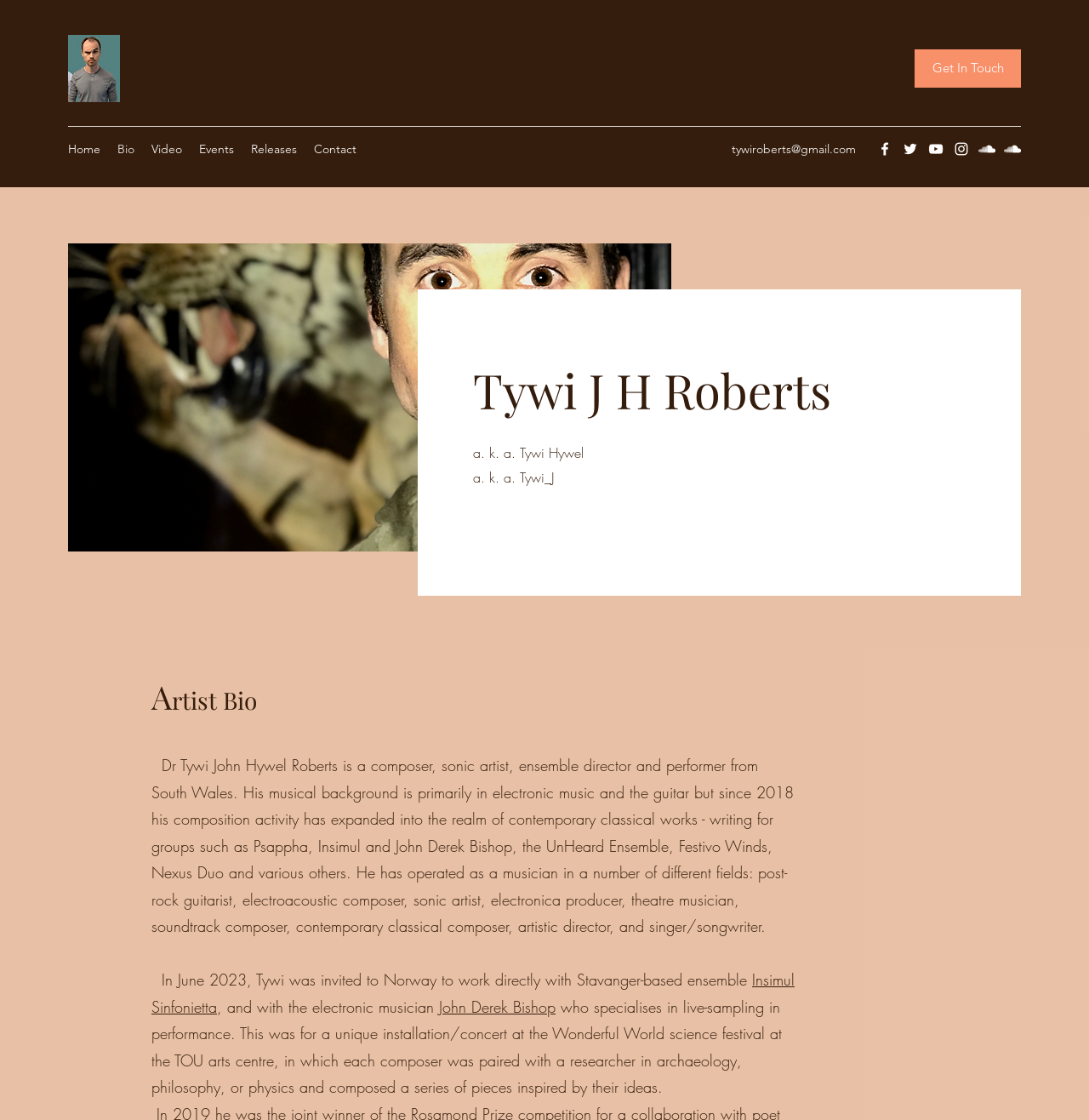Provide the bounding box coordinates of the area you need to click to execute the following instruction: "Read the 'Artist Bio'".

[0.139, 0.603, 0.76, 0.641]